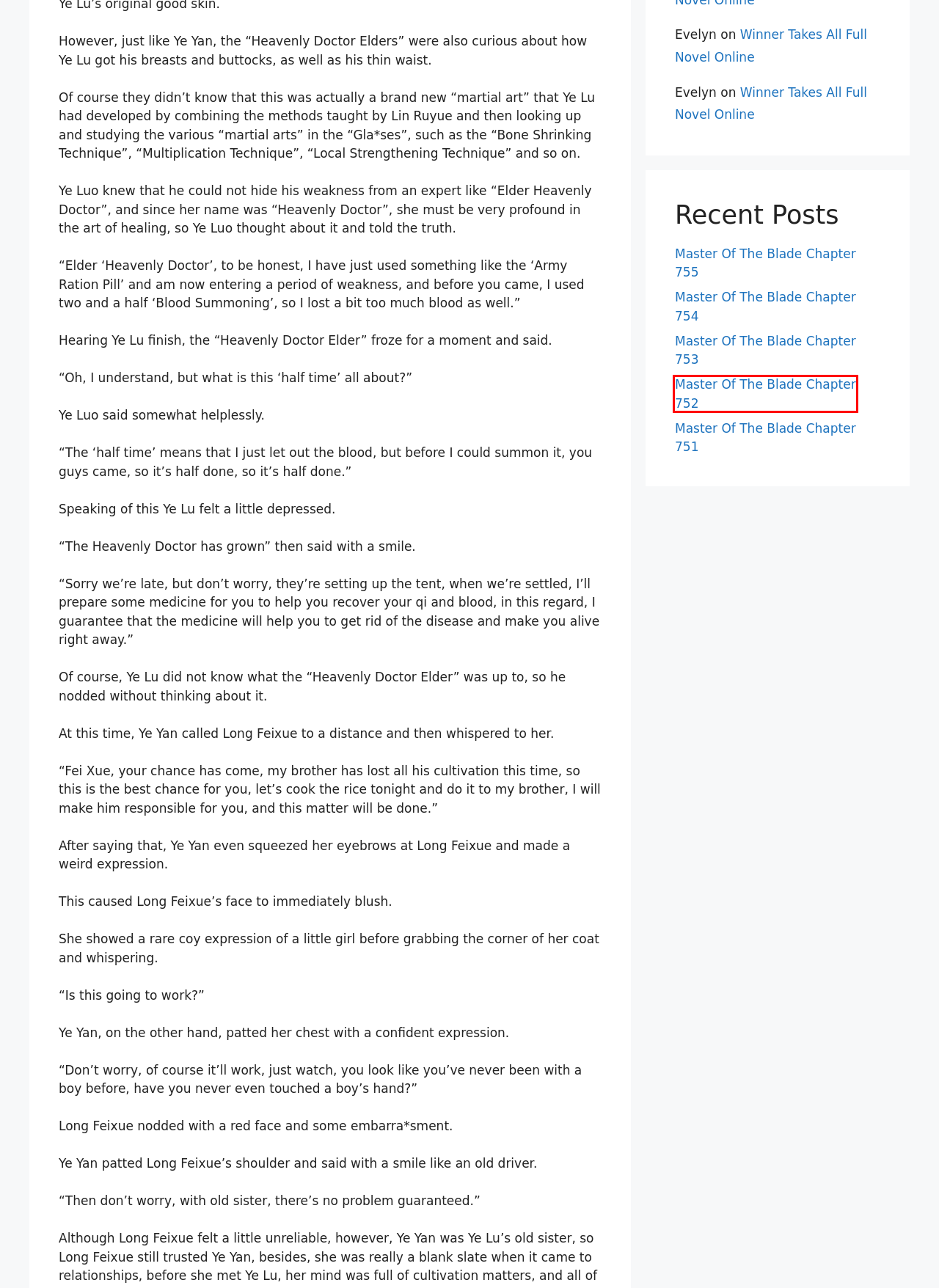You have a screenshot of a webpage with a red rectangle bounding box around an element. Identify the best matching webpage description for the new page that appears after clicking the element in the bounding box. The descriptions are:
A. Super School Student Chapter 485-486 – Animalsprogress
B. Master Of The Blade Chapter 754 – Animalsprogress
C. Master Of The Blade Chapter 753 – Animalsprogress
D. Contact us – Animalsprogress
E. Master Of The Blade Chapter 752 – Animalsprogress
F. Terms & Conditions – Animalsprogress
G. Master Of The Blade Chapter 751 – Animalsprogress
H. Master Of The Blade Chapter 755 – Animalsprogress

E